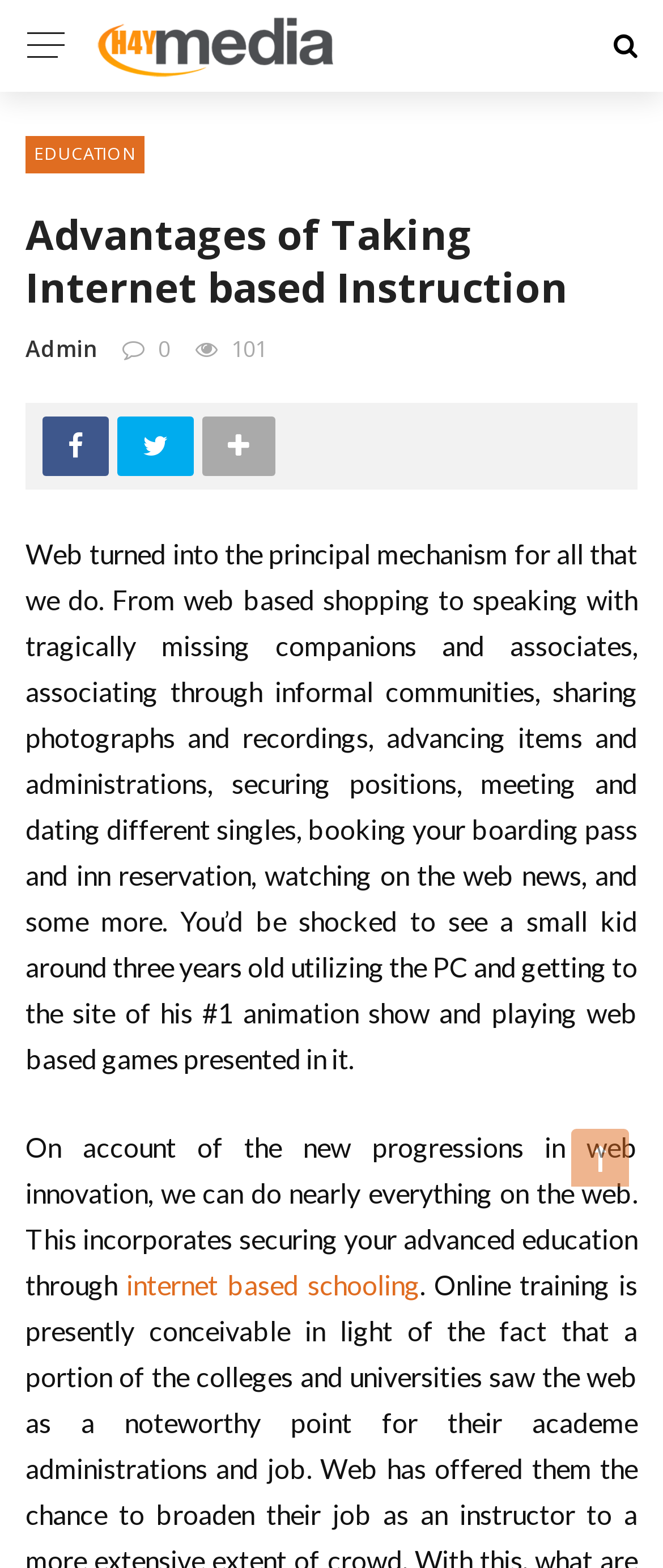What is the number on the top right corner?
Please look at the screenshot and answer using one word or phrase.

101